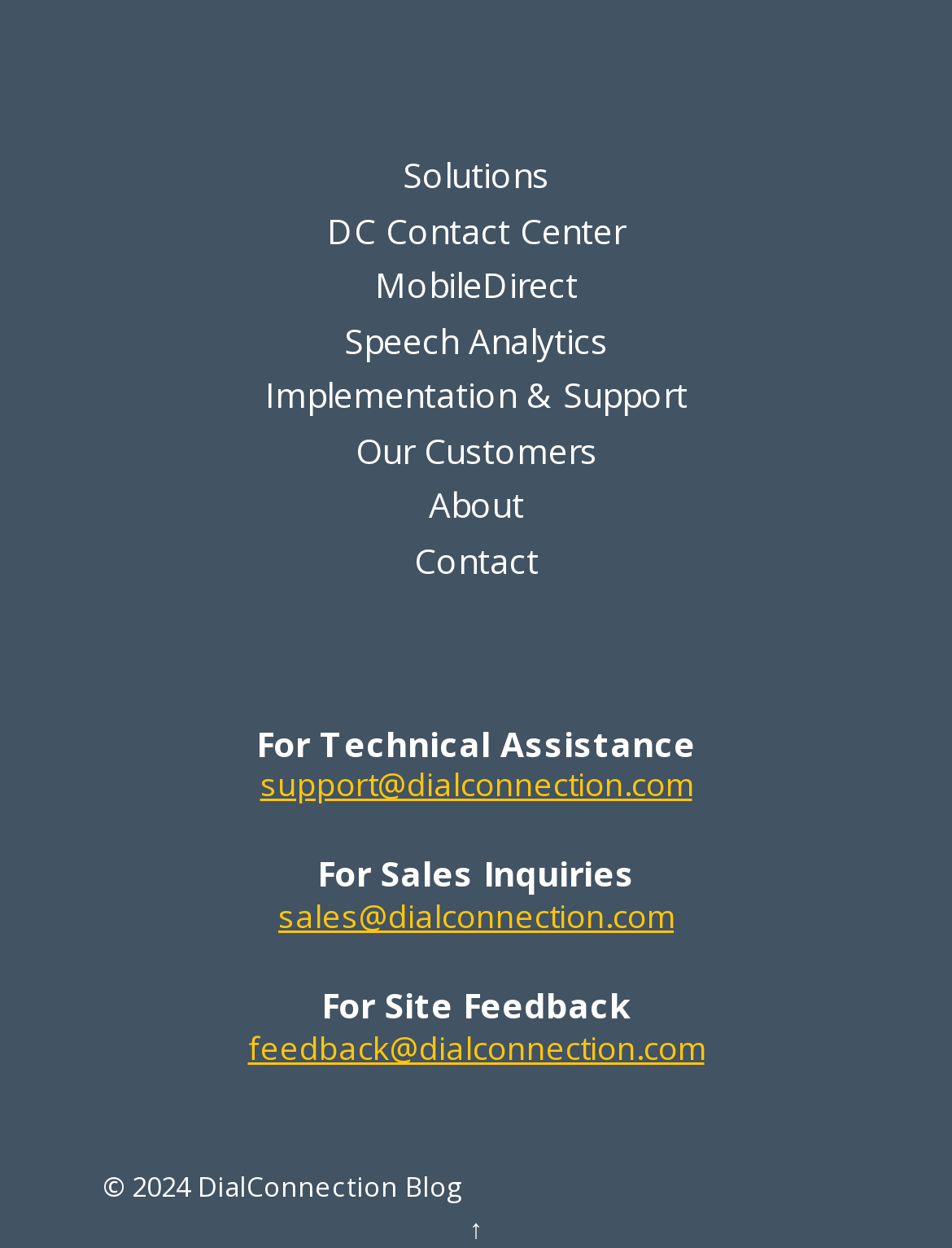Pinpoint the bounding box coordinates of the element that must be clicked to accomplish the following instruction: "visit dial connection blog". The coordinates should be in the format of four float numbers between 0 and 1, i.e., [left, top, right, bottom].

[0.2, 0.935, 0.485, 0.965]